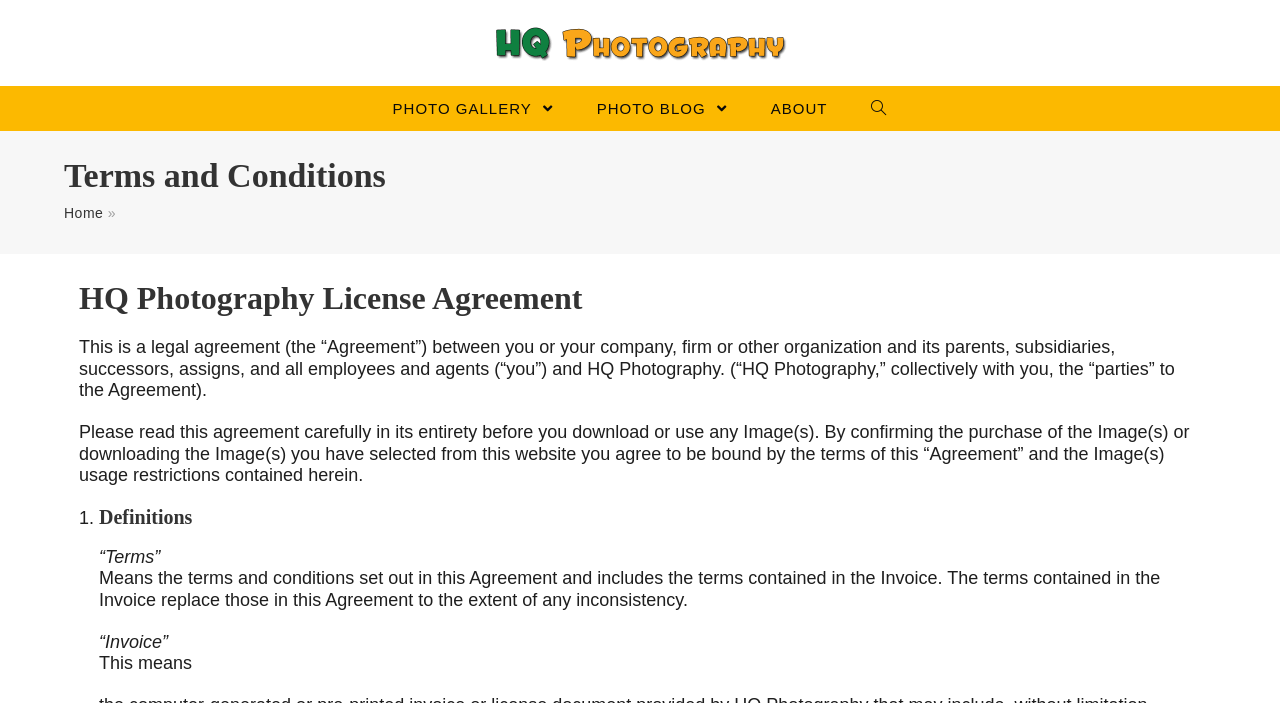What is the name of the photography company?
Give a detailed response to the question by analyzing the screenshot.

The name of the photography company can be found in the top-left corner of the webpage, where the logo is located. The logo is a link with the text 'HQ Photography Logo'.